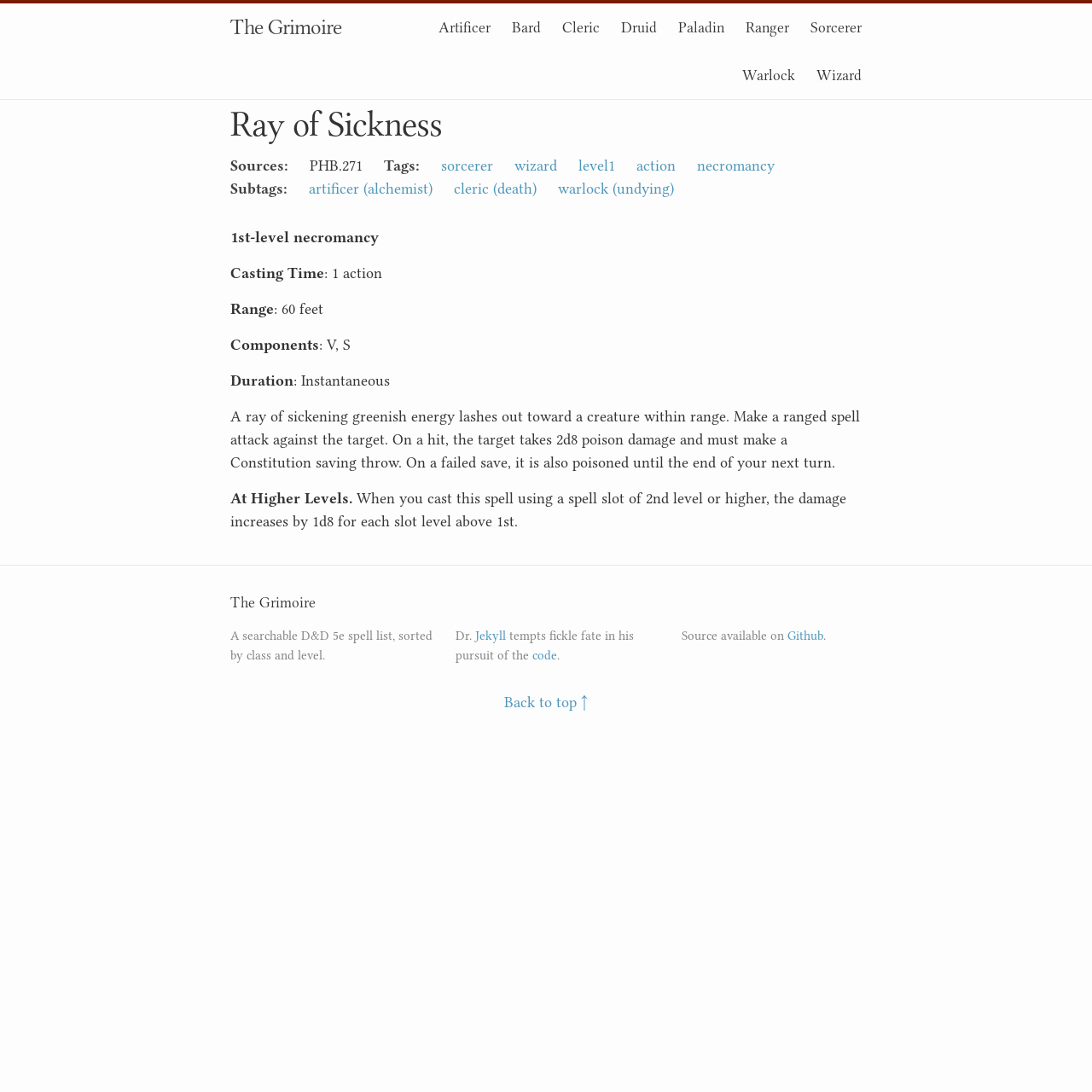Illustrate the webpage with a detailed description.

This webpage is a searchable list of D&D 5e spells, sorted by class and level. At the top, there is a navigation bar with links to different classes, including Artificer, Bard, Cleric, Druid, Paladin, Ranger, Sorcerer, Warlock, and Wizard. Below the navigation bar, there is a heading that reads "Ray of Sickness" and a description list that provides information about the spell, including its sources, tags, and subtags.

The main content of the page is an article that describes the "Ray of Sickness" spell. The article is divided into sections, including the spell's casting time, range, components, duration, and effect. The effect of the spell is described in detail, including the damage it deals and the Constitution saving throw required to avoid being poisoned.

Below the article, there is a section that provides information about the website, including a heading that reads "The Grimoire" and a description of the website as a searchable D&D 5e spell list. There is also a link to the website's source code on Github and a link to return to the top of the page.

Throughout the page, there are various links and navigation elements that allow users to easily access different parts of the website and find the information they need.